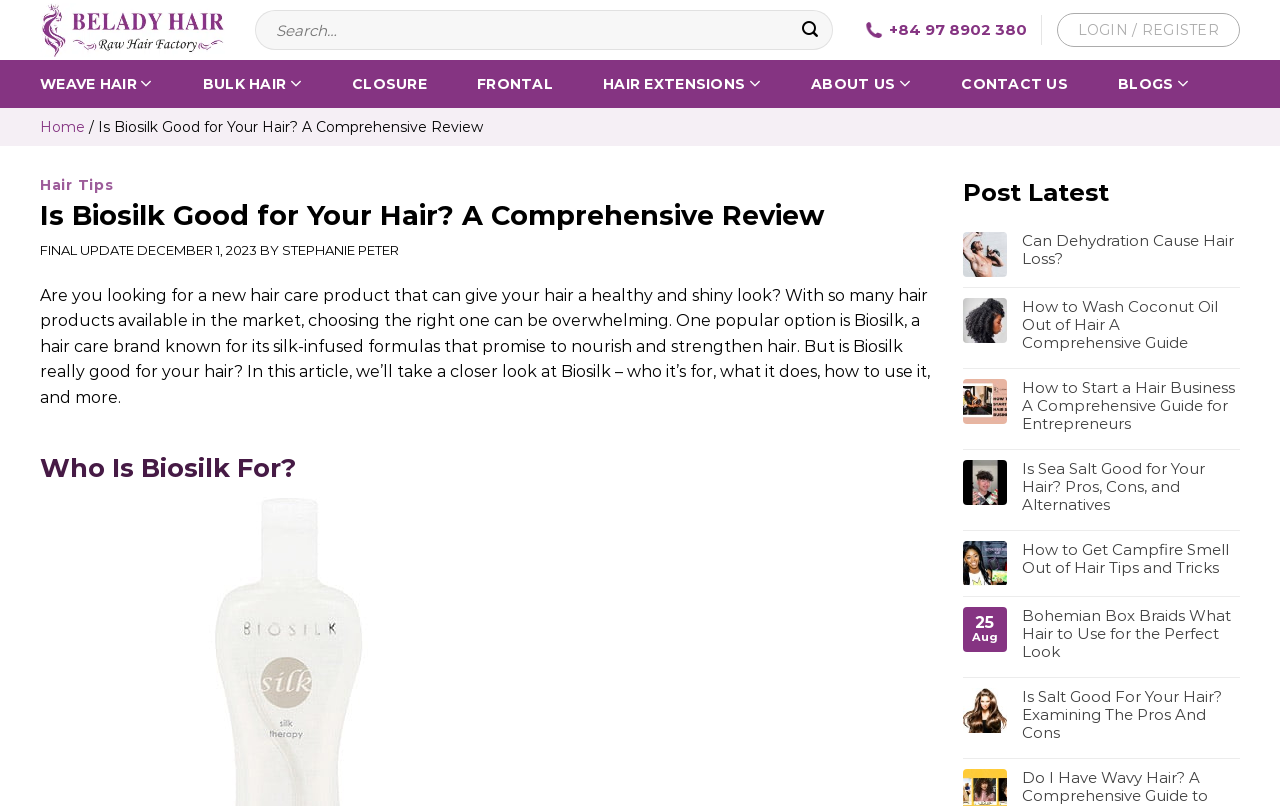Please specify the bounding box coordinates of the region to click in order to perform the following instruction: "Click on WEAVE HAIR".

[0.031, 0.078, 0.119, 0.13]